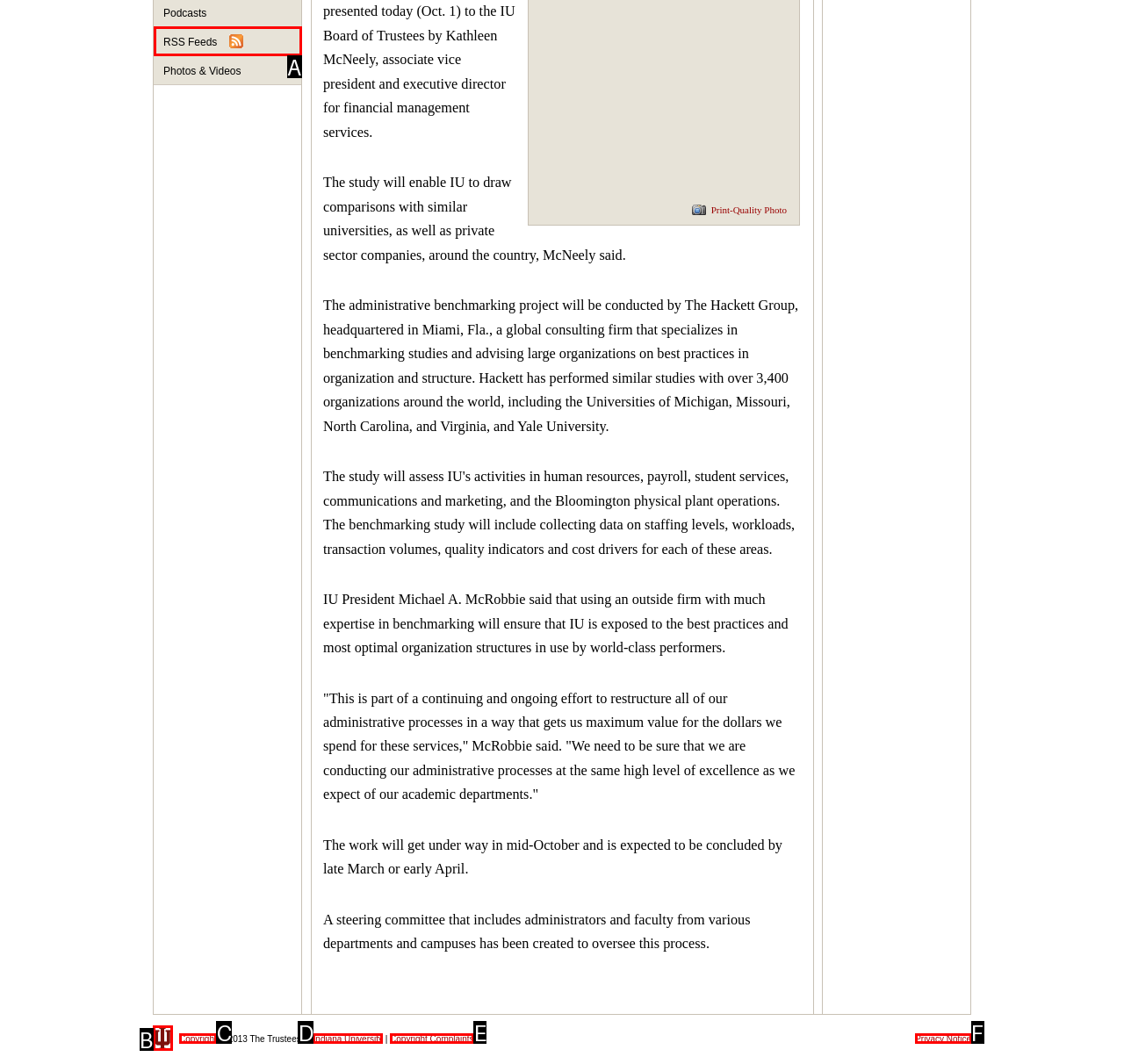From the description: Copyright, identify the option that best matches and reply with the letter of that option directly.

C